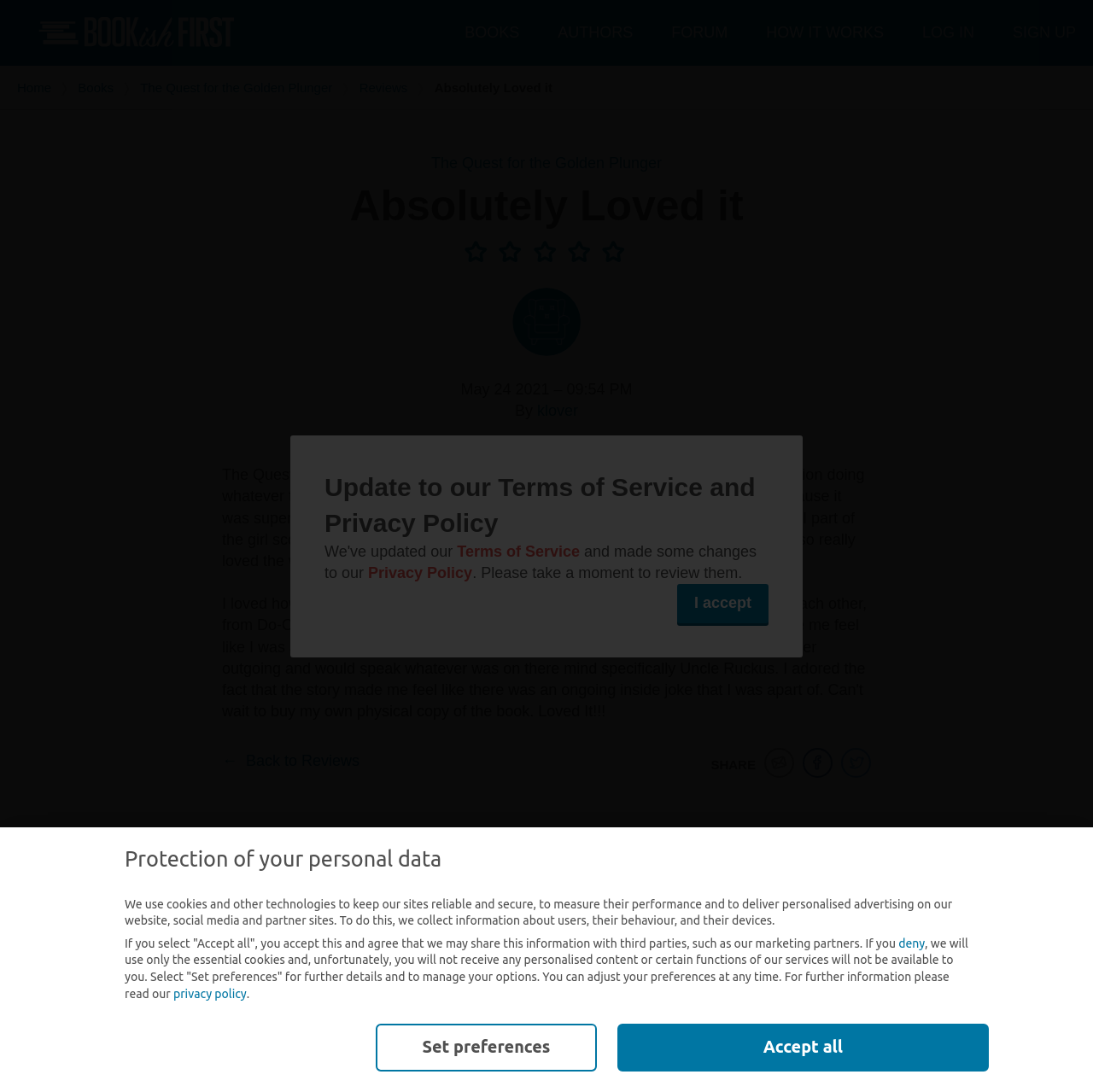Please give a succinct answer to the question in one word or phrase:
How many social media platforms can you follow BookishFirst on?

4